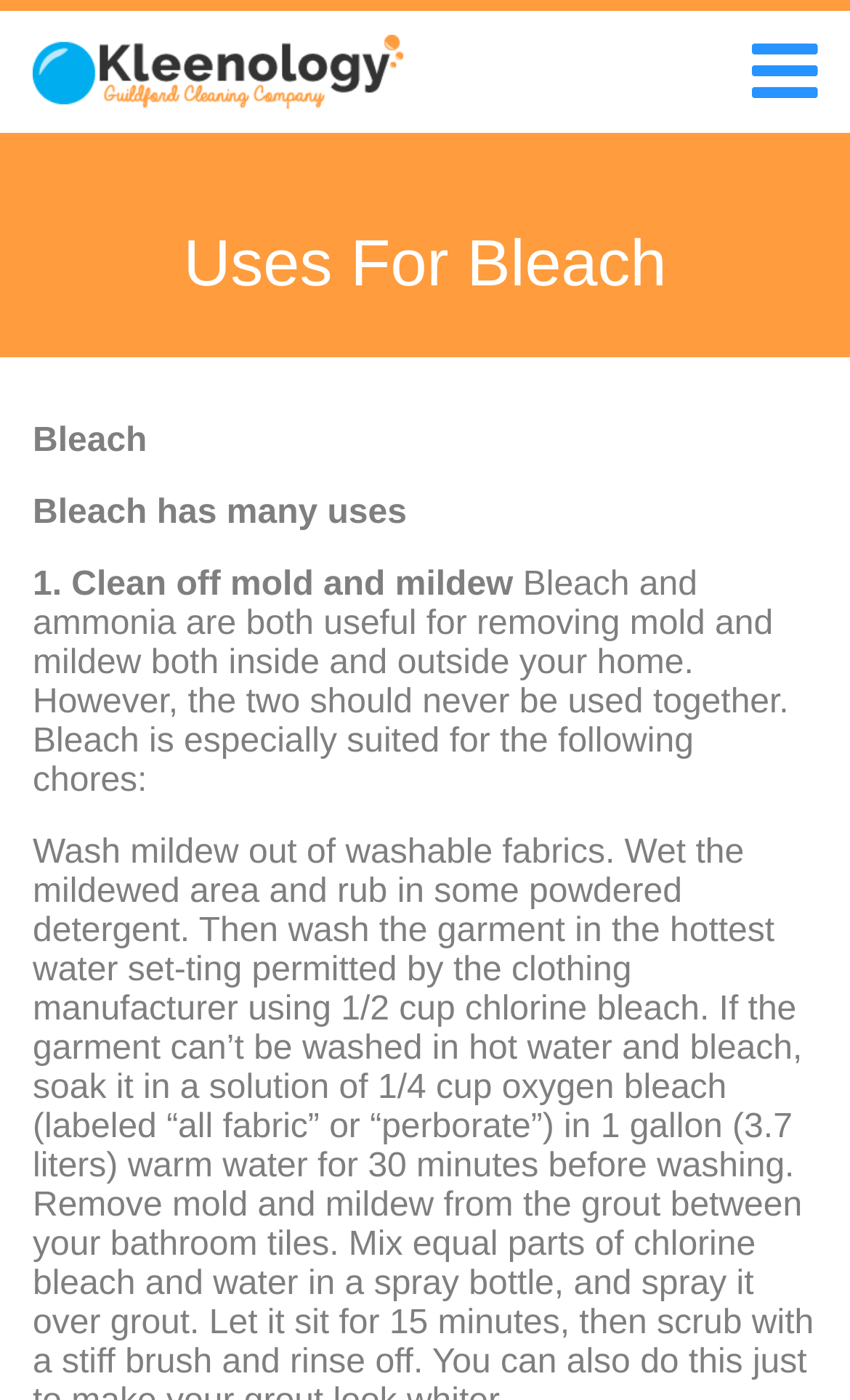Extract the bounding box of the UI element described as: "parent_node: HOME".

[0.038, 0.023, 0.5, 0.079]